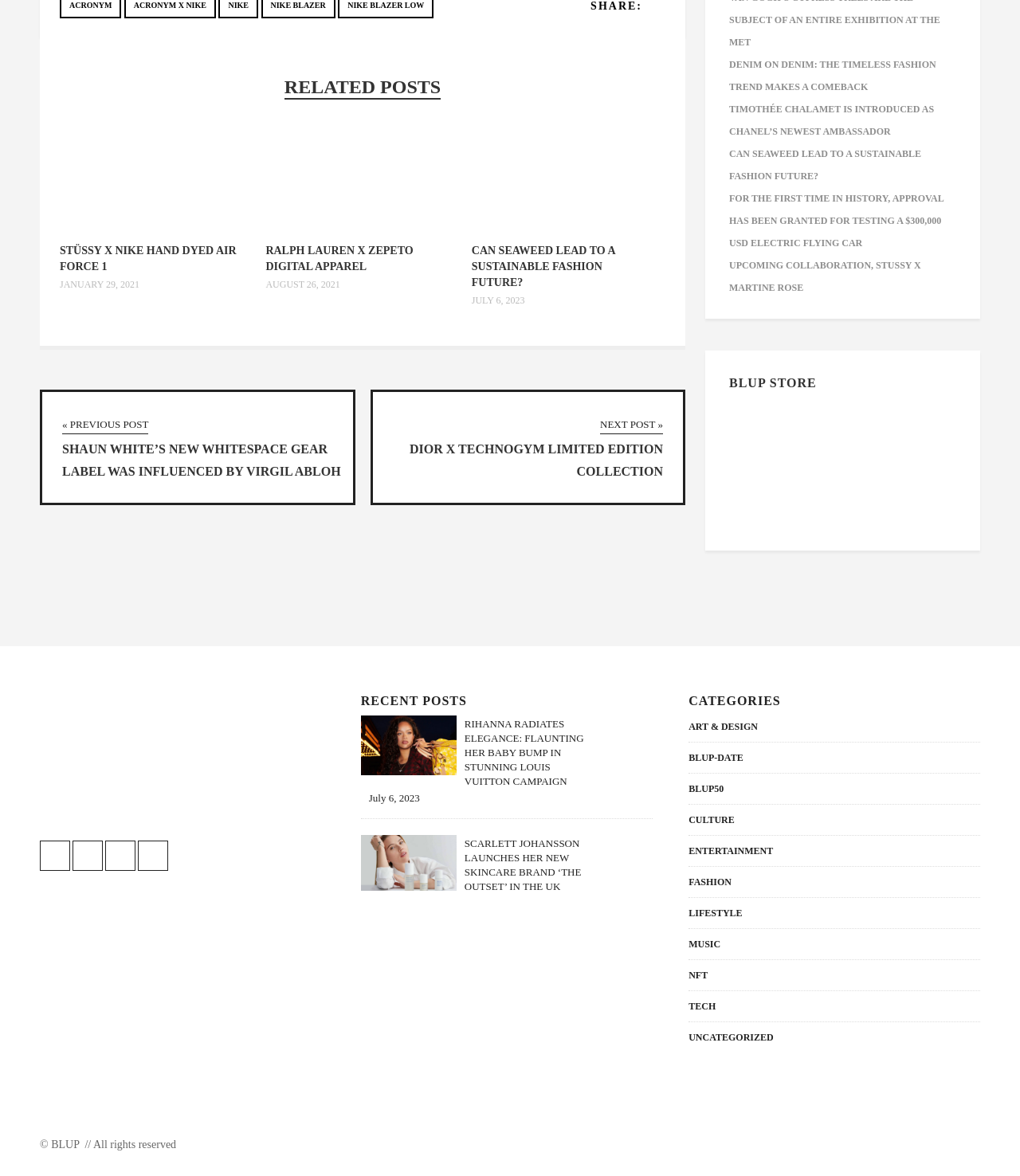What is the date of the post 'CAN SEAWEED LEAD TO A SUSTAINABLE FASHION FUTURE?'?
Using the information from the image, give a concise answer in one word or a short phrase.

JULY 6, 2023